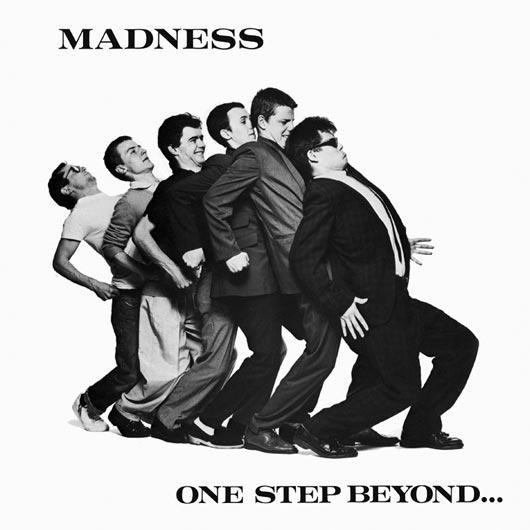What is the style of music associated with the band?
Examine the image closely and answer the question with as much detail as possible.

The caption describes the band as an 'iconic British ska band', which implies that the style of music associated with the band is ska.